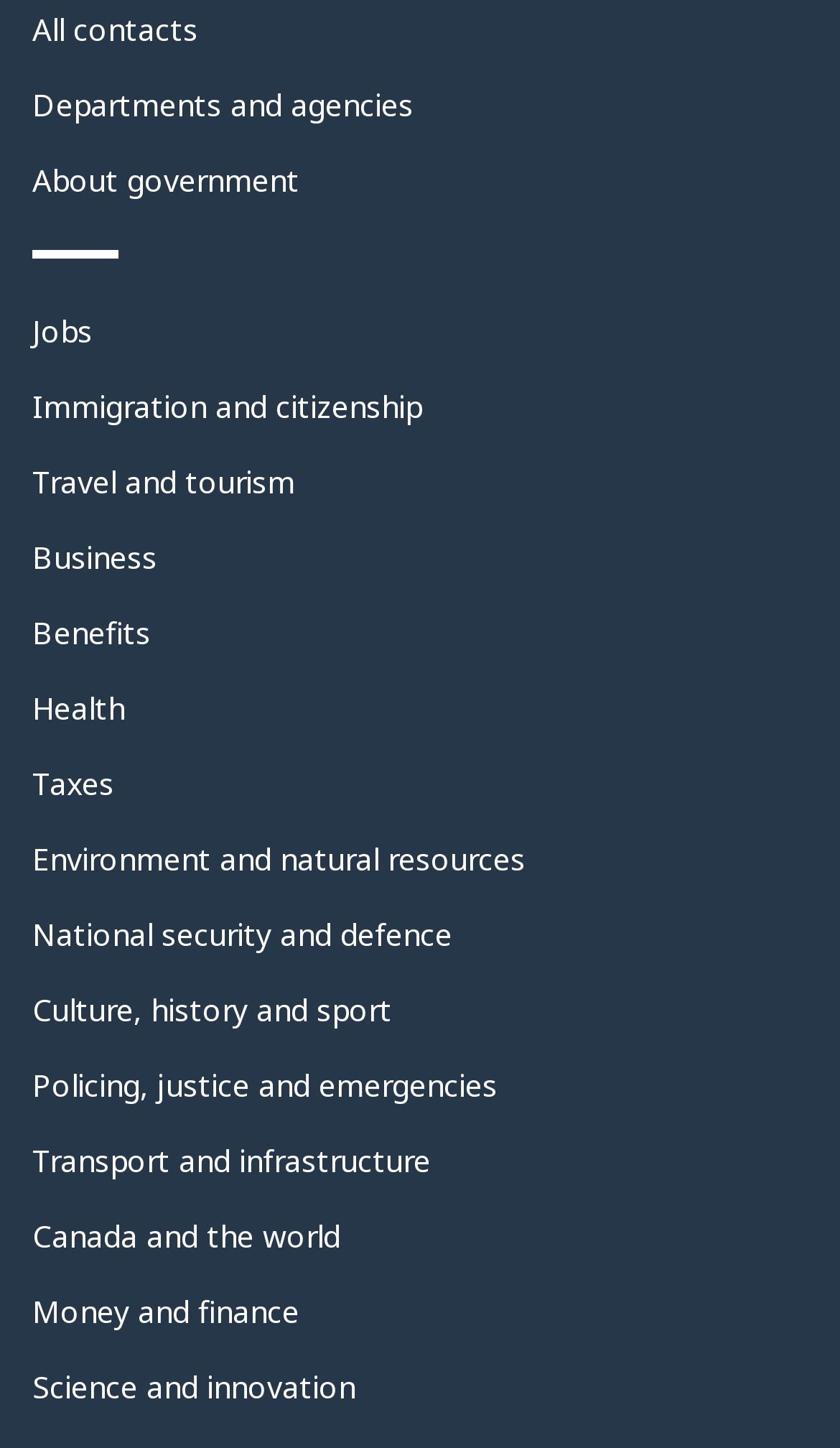Find the bounding box coordinates of the area to click in order to follow the instruction: "View all contacts".

[0.038, 0.006, 0.236, 0.034]